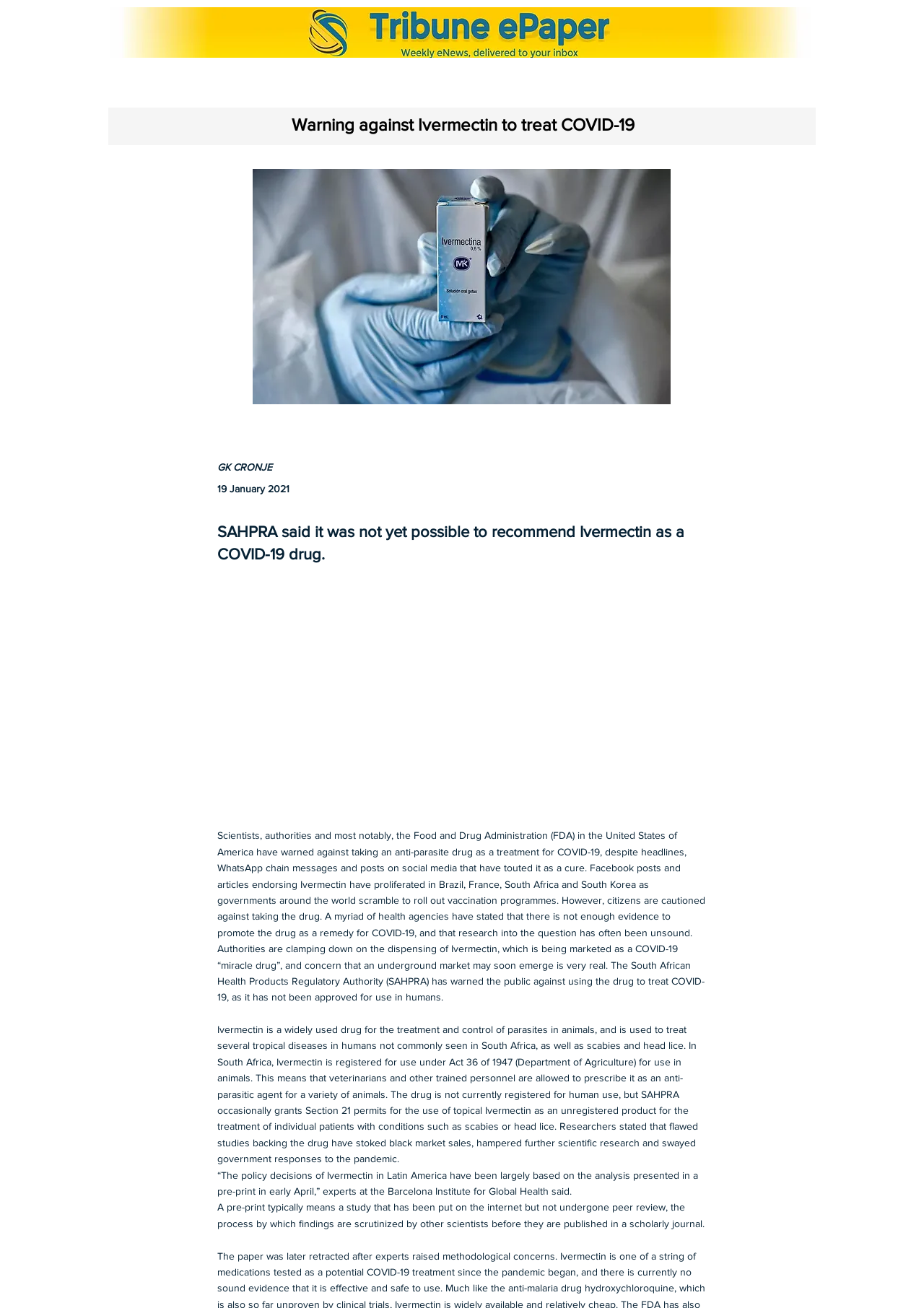Determine the bounding box coordinates of the element's region needed to click to follow the instruction: "Click on the 'News' link". Provide these coordinates as four float numbers between 0 and 1, formatted as [left, top, right, bottom].

[0.117, 0.045, 0.2, 0.076]